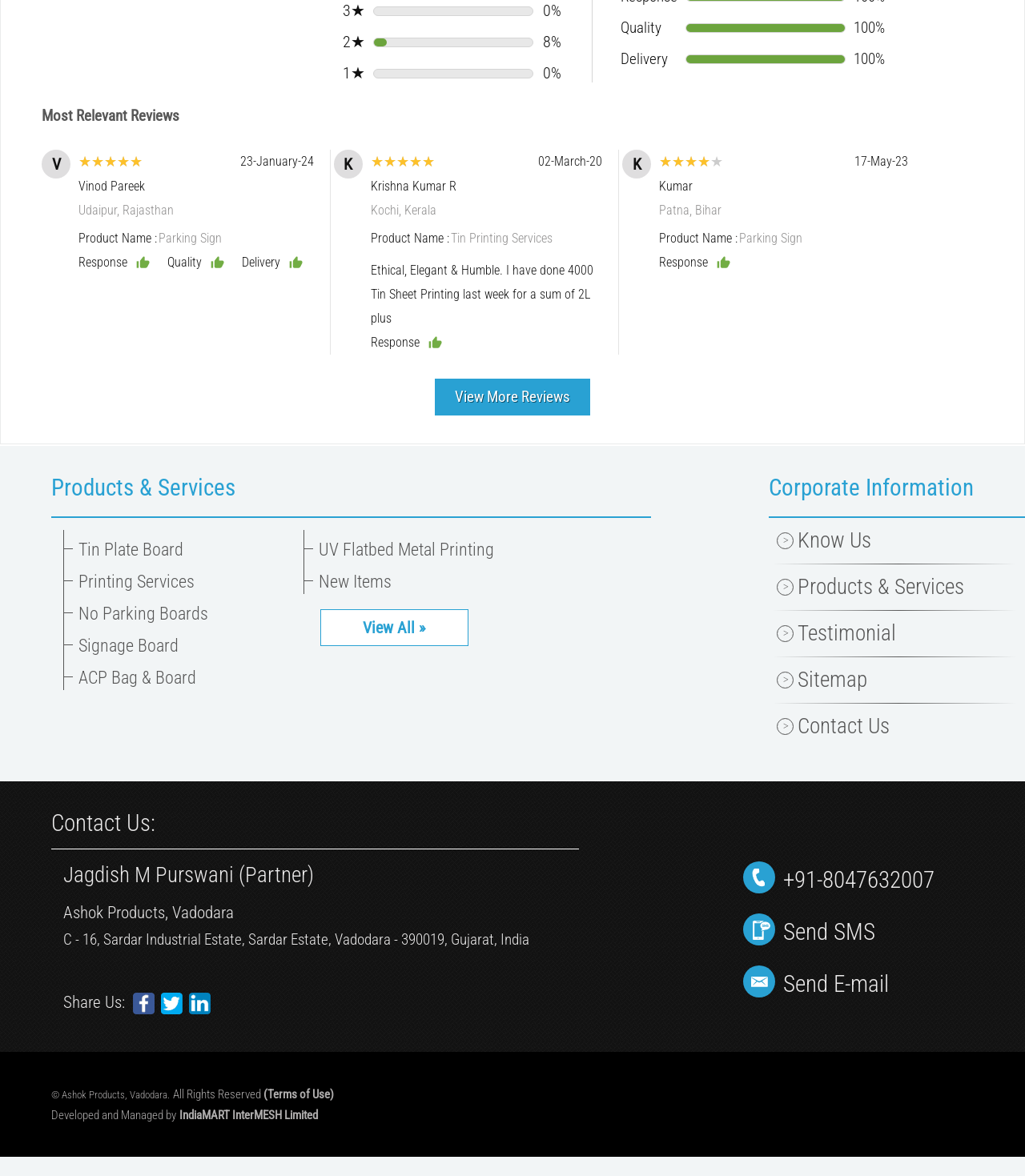Pinpoint the bounding box coordinates of the area that must be clicked to complete this instruction: "Go to Tin Plate Board".

[0.065, 0.459, 0.296, 0.476]